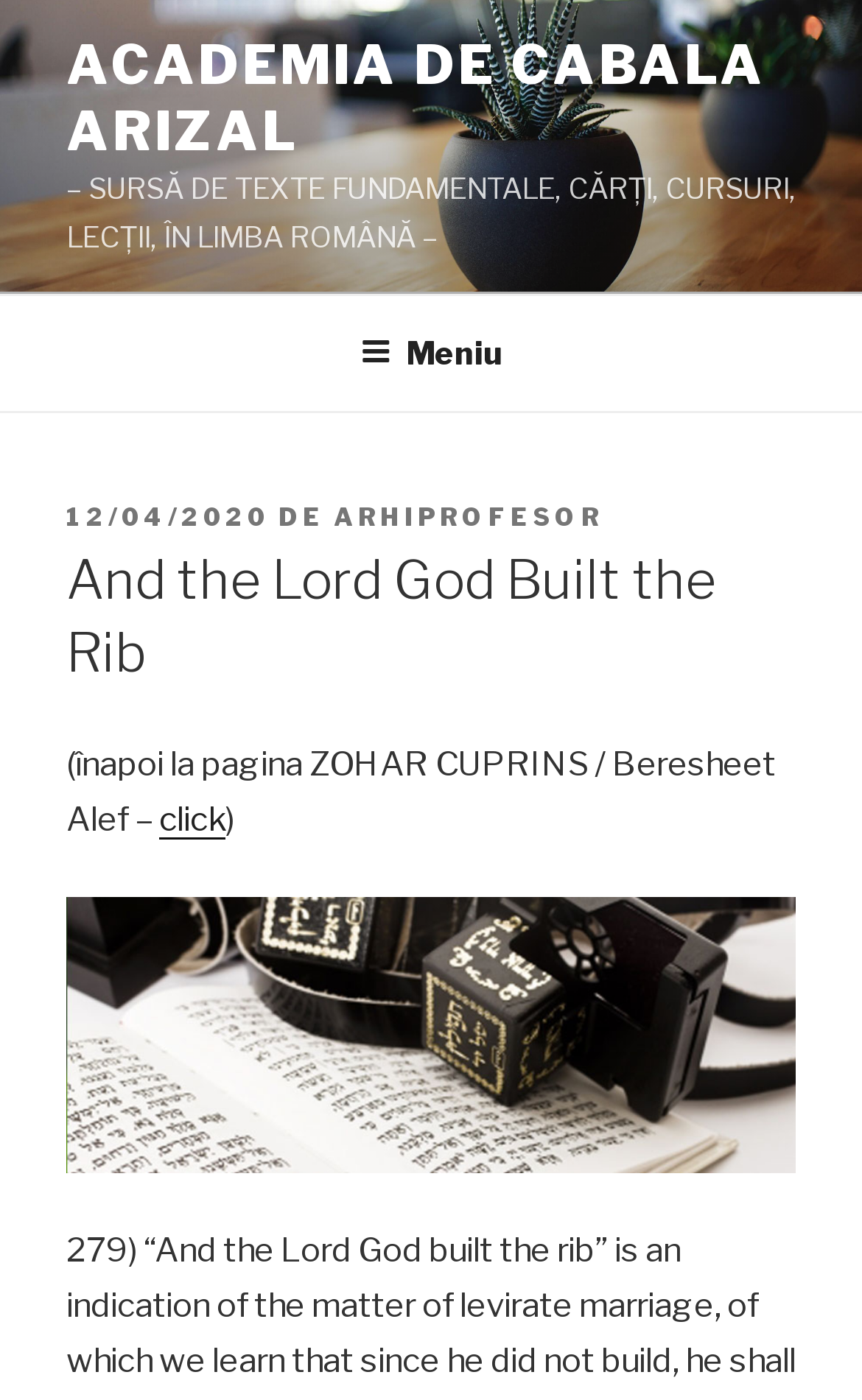Extract the bounding box of the UI element described as: "arhiprofesor".

[0.387, 0.358, 0.7, 0.38]